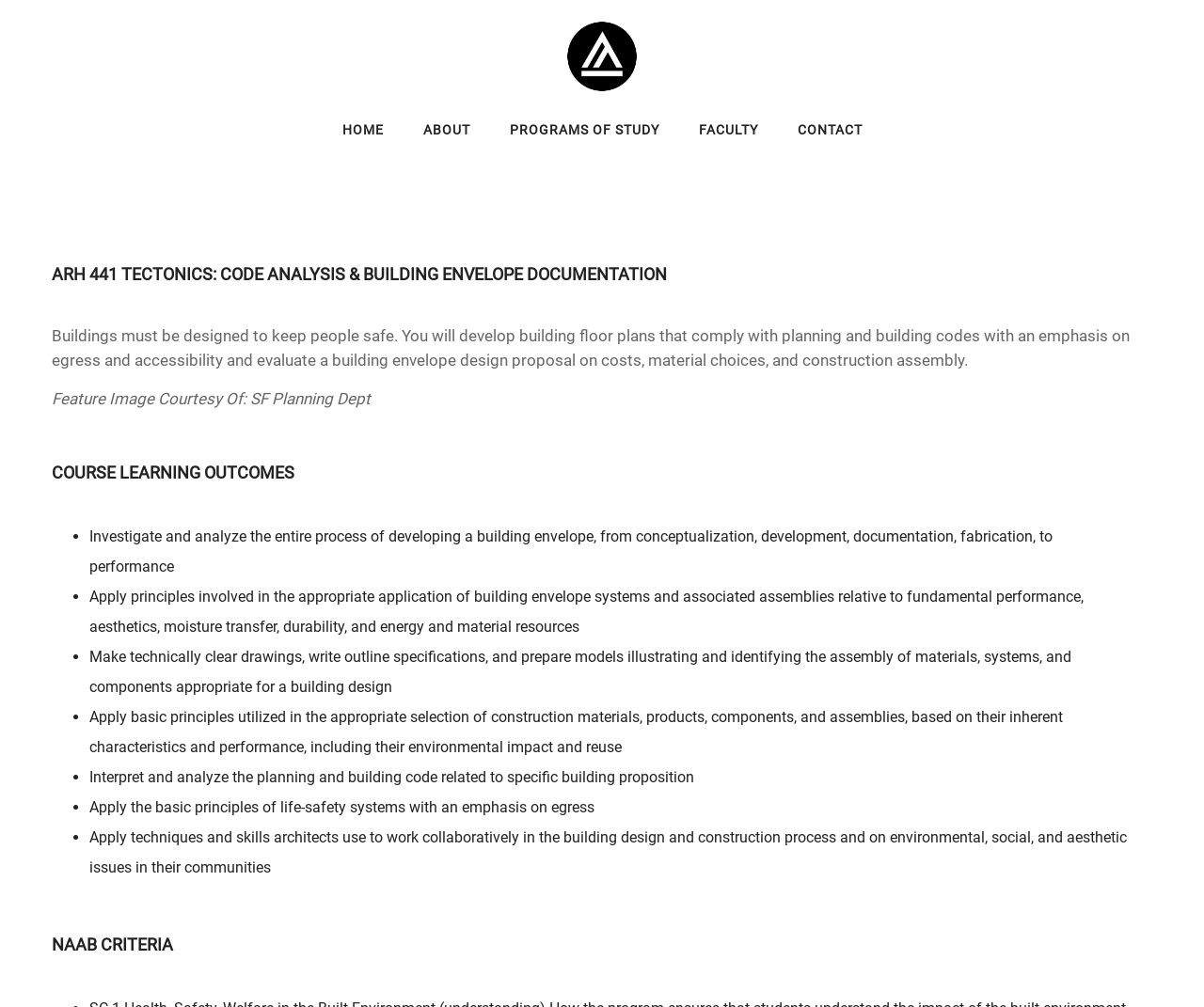Produce an elaborate caption capturing the essence of the webpage.

This webpage is about a course, ARH 441 Tectonics: Code Analysis & Building Envelope Documentation, offered by the ArtU School of Architecture. At the top, there is a navigation menu with five links: HOME, ABOUT, PROGRAMS OF STUDY, FACULTY, and CONTACT, aligned horizontally across the page.

Below the navigation menu, there is a large heading that displays the course title. Next to the heading, there is a small image, likely a logo or an icon. 

The main content of the page is divided into three sections. The first section describes the course, stating that students will learn to design building floor plans that comply with planning and building codes, with an emphasis on egress and accessibility. It also mentions evaluating a building envelope design proposal based on costs, material choices, and construction assembly.

The second section outlines the course learning outcomes, which are listed in six bullet points. These outcomes include investigating and analyzing the building envelope development process, applying principles of building envelope systems, making technically clear drawings and models, and interpreting and analyzing planning and building codes.

The third section is titled NAAB Criteria, but it does not contain any descriptive text. 

Throughout the page, there are several instances of non-descriptive text, such as "\xa0", which are likely placeholders or formatting characters.